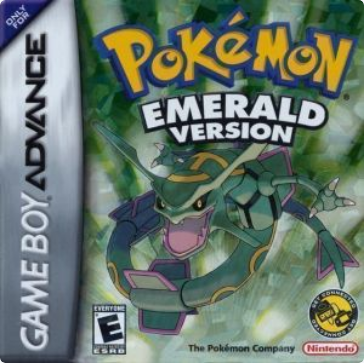Using the elements shown in the image, answer the question comprehensively: What is the rating of the game according to the ESRB?

The packaging includes the ESRB rating, which indicates that the game is suitable for everyone, suggesting that it is appropriate for players of all ages.